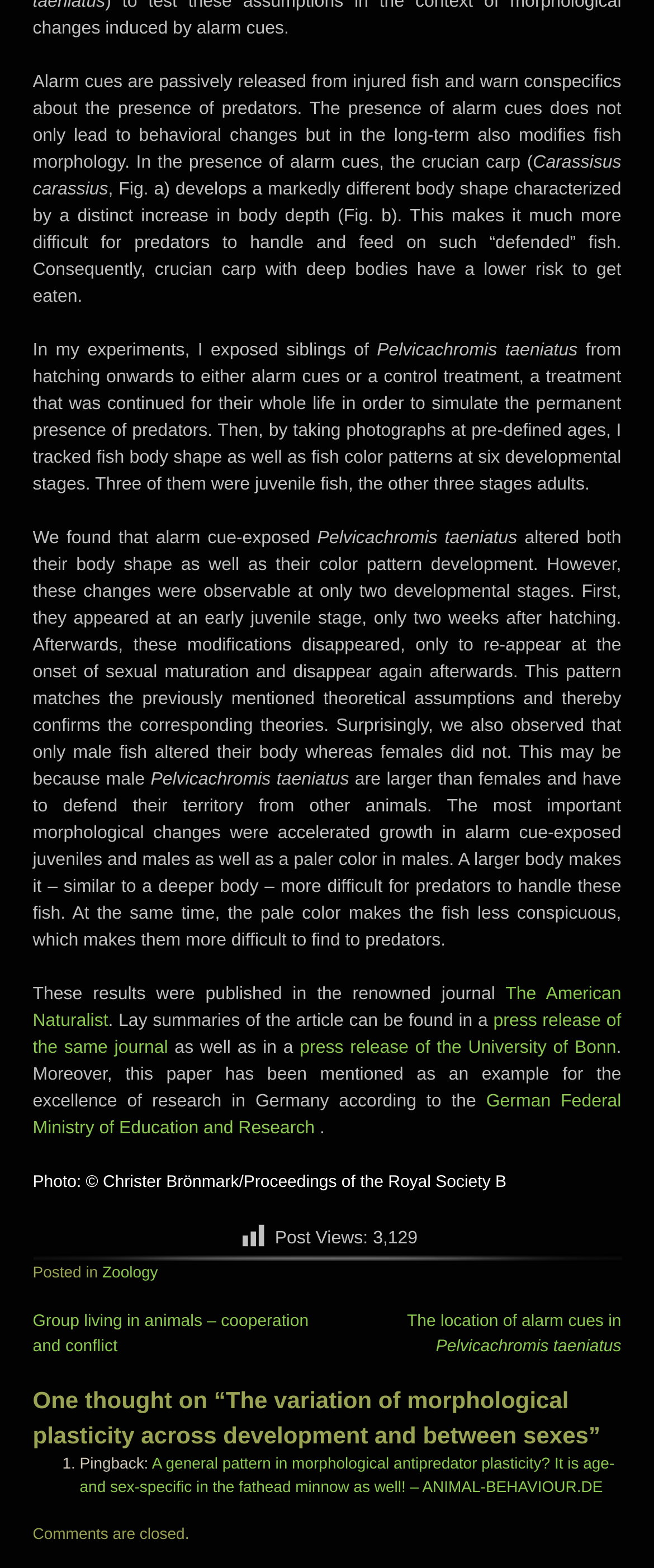What is the name of the journal where the research was published?
Can you offer a detailed and complete answer to this question?

The text mentions that the research was published in a renowned journal, and provides a link to 'The American Naturalist', indicating that this is the journal where the research was published.